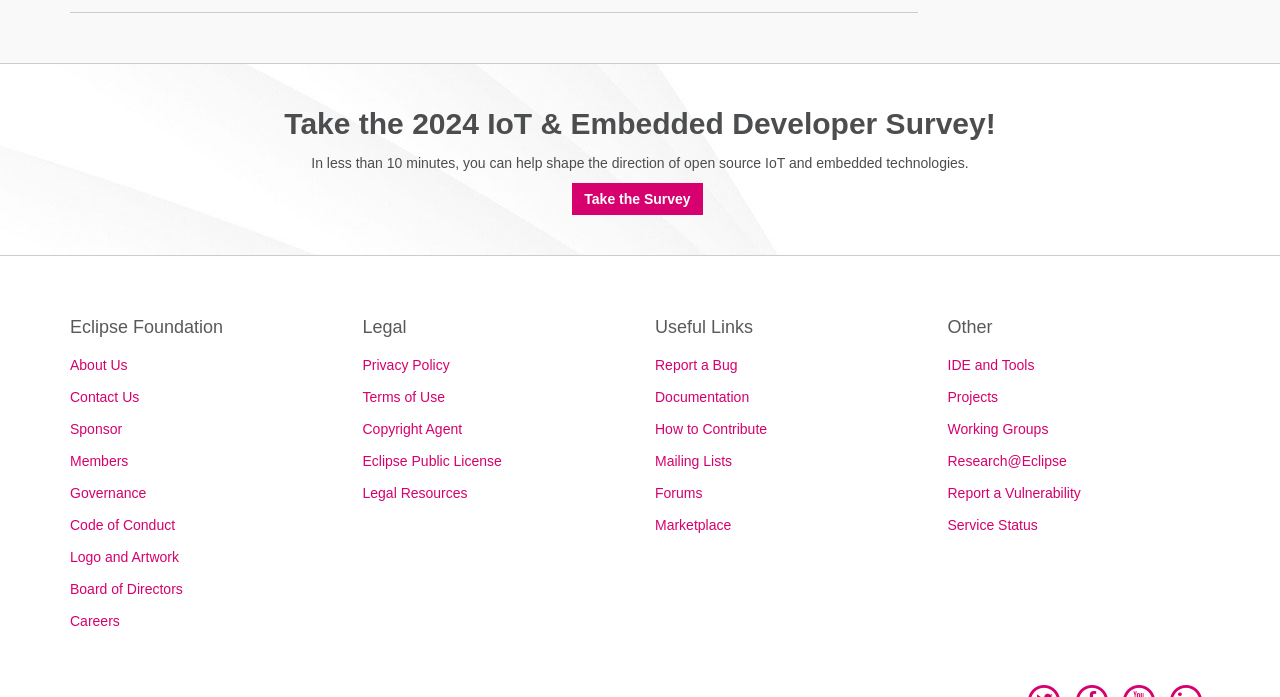What is the purpose of the survey? Observe the screenshot and provide a one-word or short phrase answer.

Shape open source IoT and embedded technologies